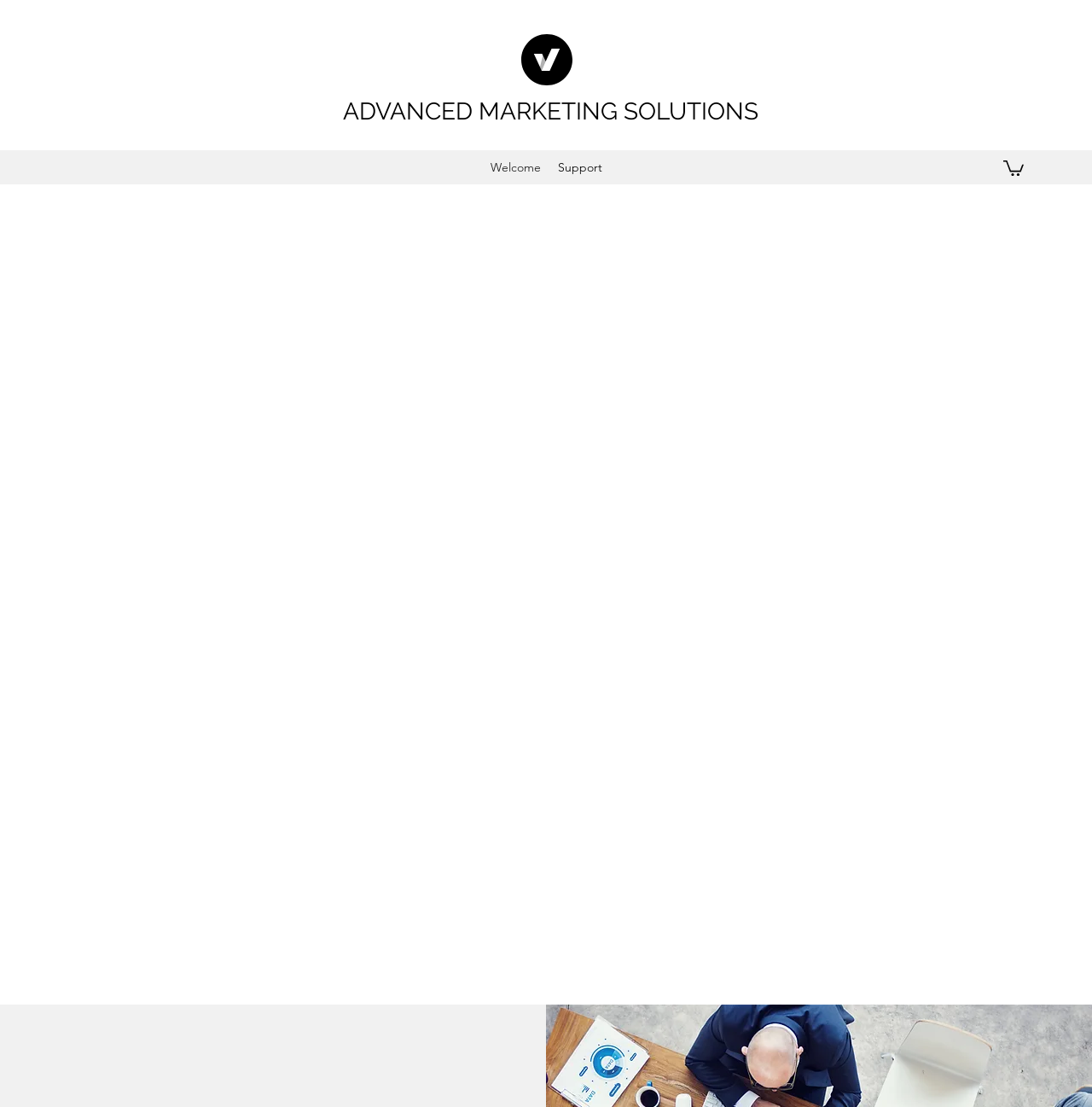Bounding box coordinates are specified in the format (top-left x, top-left y, bottom-right x, bottom-right y). All values are floating point numbers bounded between 0 and 1. Please provide the bounding box coordinate of the region this sentence describes: ADVANCED MARKETING SOLUTIONS

[0.314, 0.088, 0.695, 0.113]